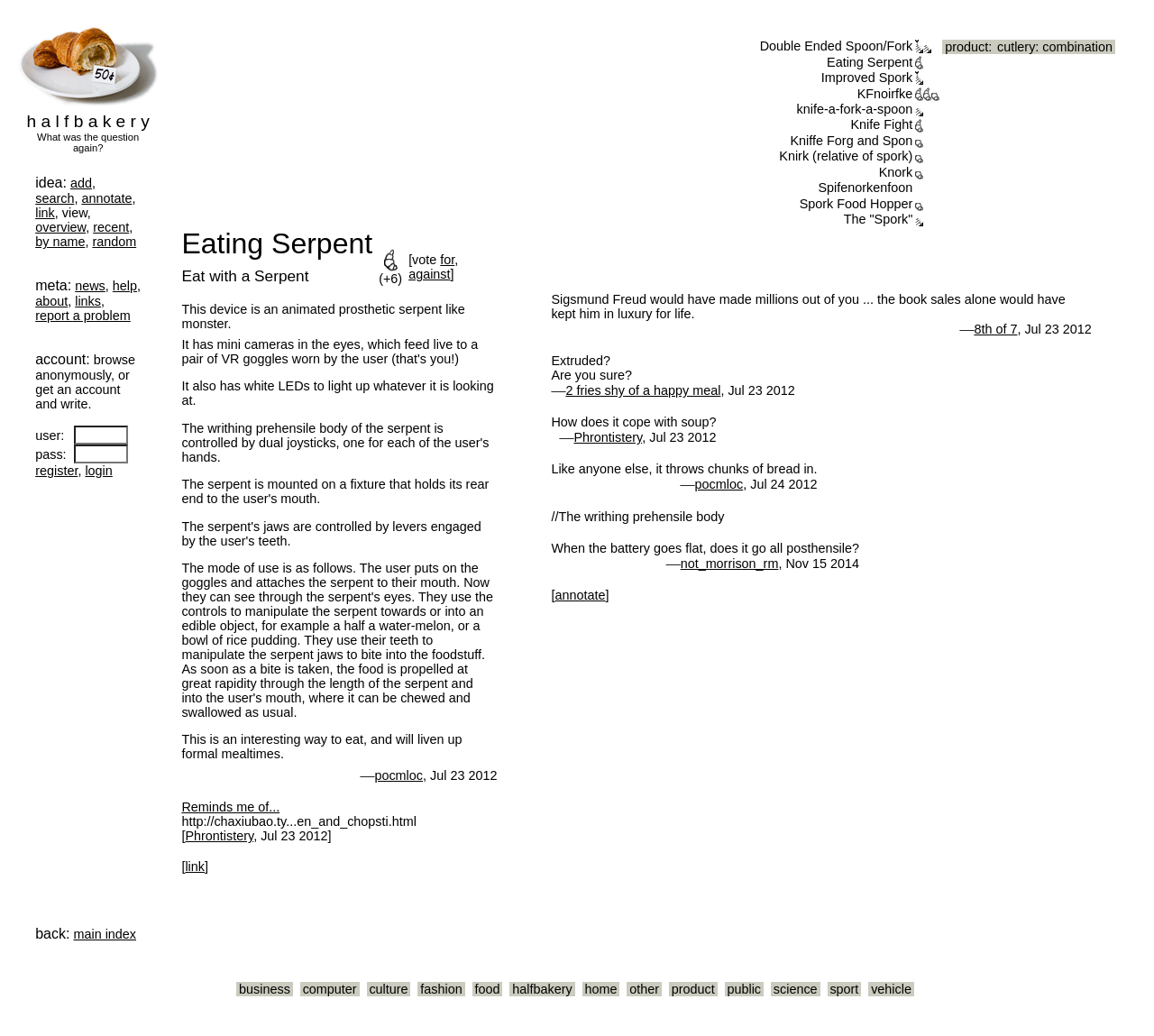Specify the bounding box coordinates of the area that needs to be clicked to achieve the following instruction: "read about skincare".

None